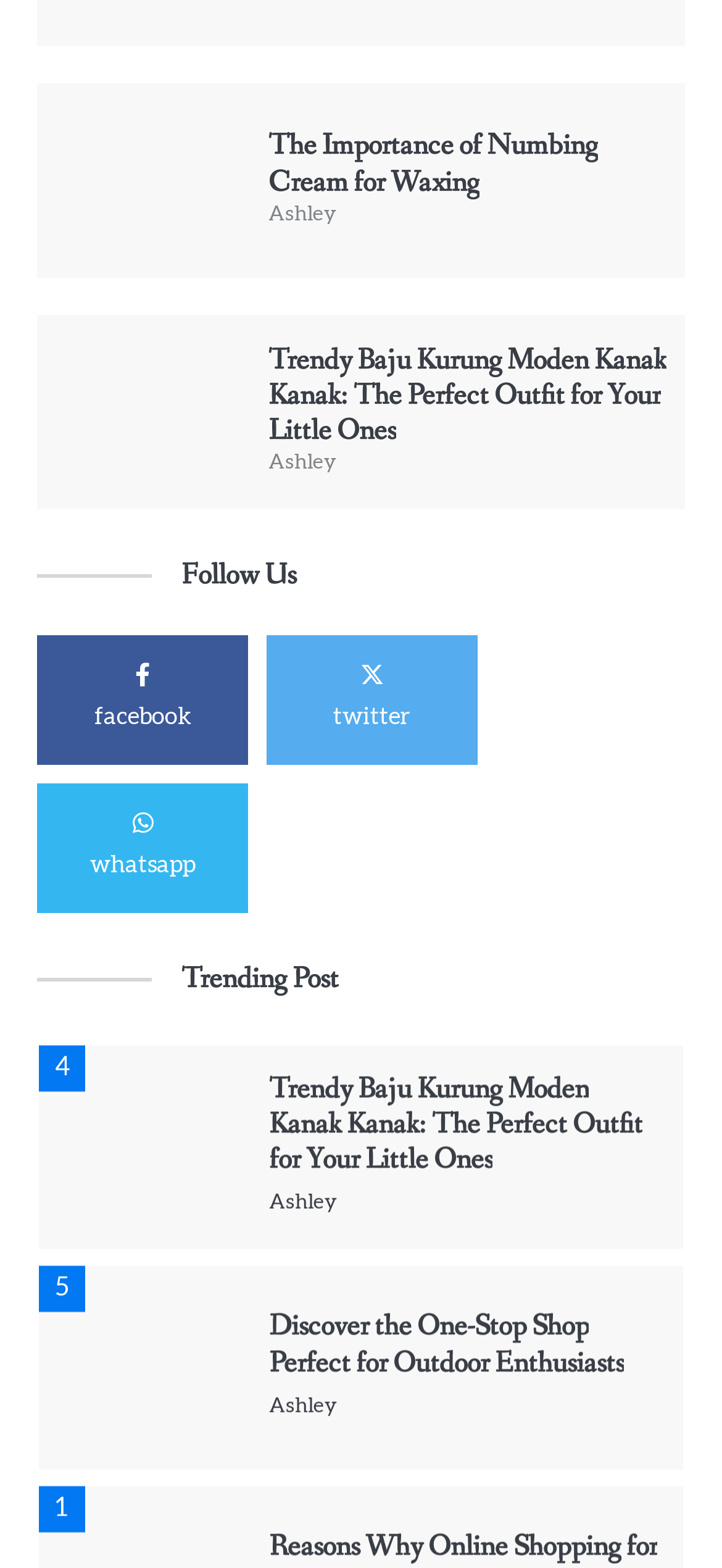Given the webpage screenshot, identify the bounding box of the UI element that matches this description: "Ashley".

[0.373, 0.606, 0.468, 0.619]